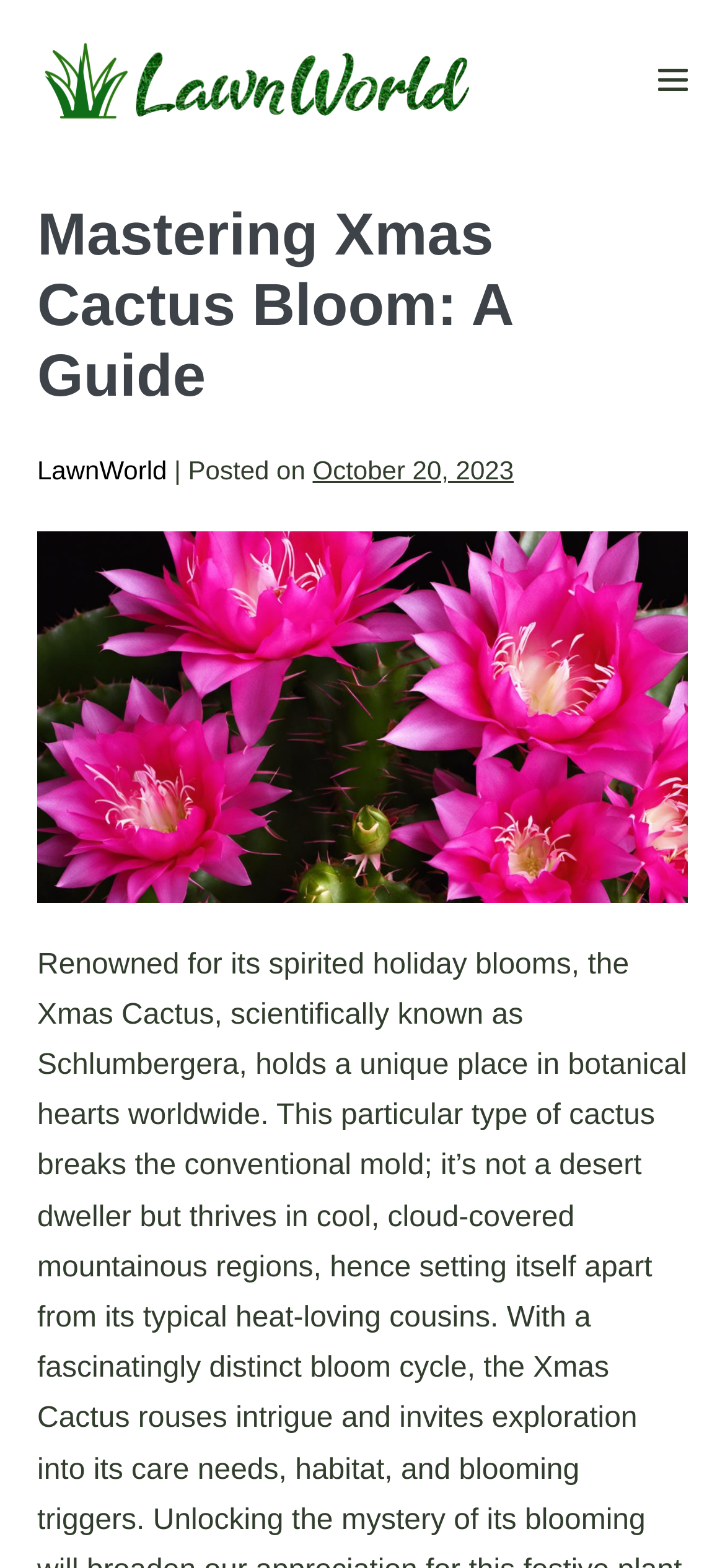Mark the bounding box of the element that matches the following description: "LawnWorld".

[0.051, 0.29, 0.23, 0.309]